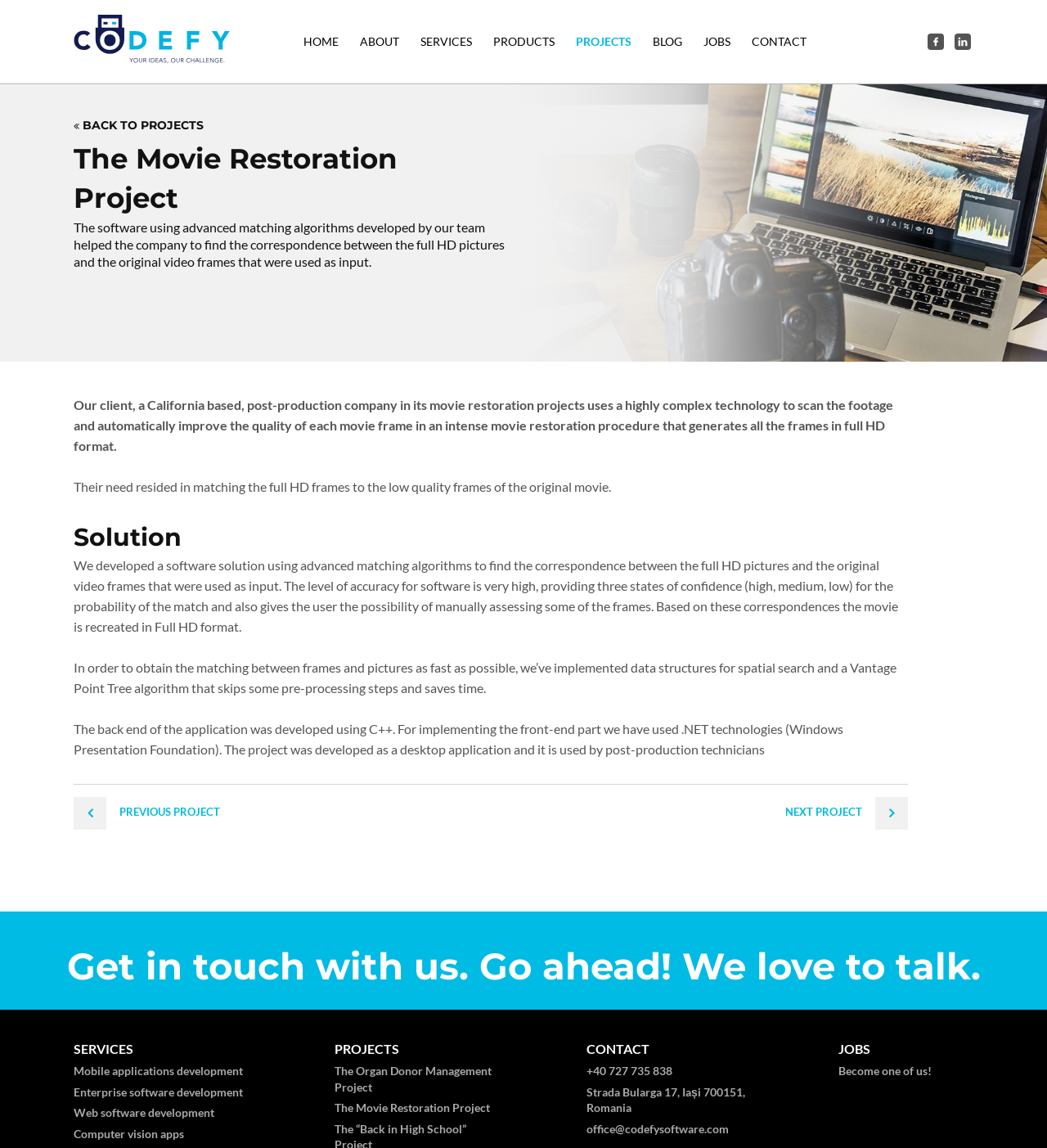What is the name of the company that developed the software?
Based on the image, answer the question in a detailed manner.

I looked at the top of the webpage and saw the company name 'Codefy Software' in the title.